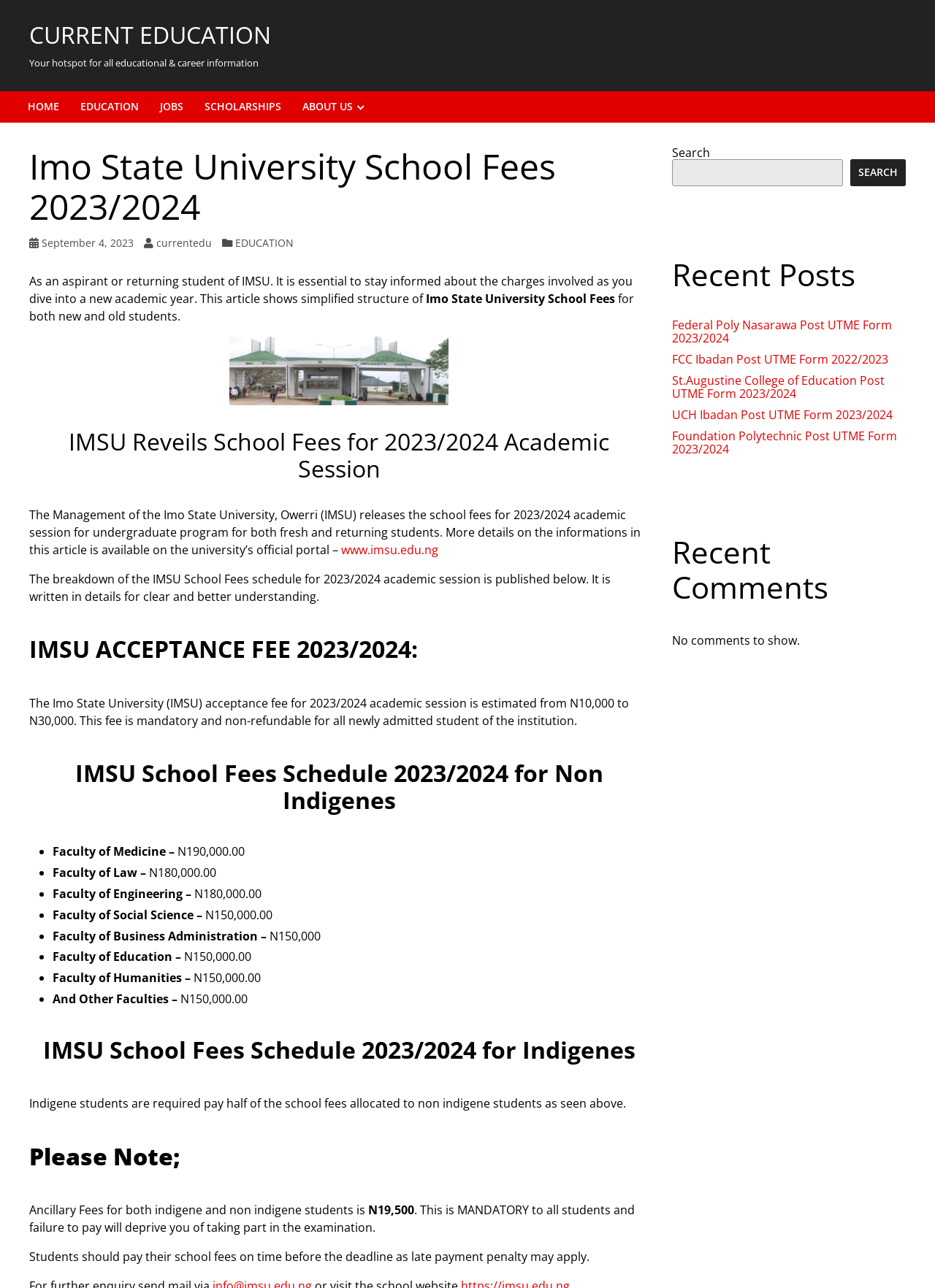Determine the bounding box coordinates for the element that should be clicked to follow this instruction: "Click the link to the university’s official portal". The coordinates should be given as four float numbers between 0 and 1, in the format [left, top, right, bottom].

[0.365, 0.421, 0.469, 0.433]